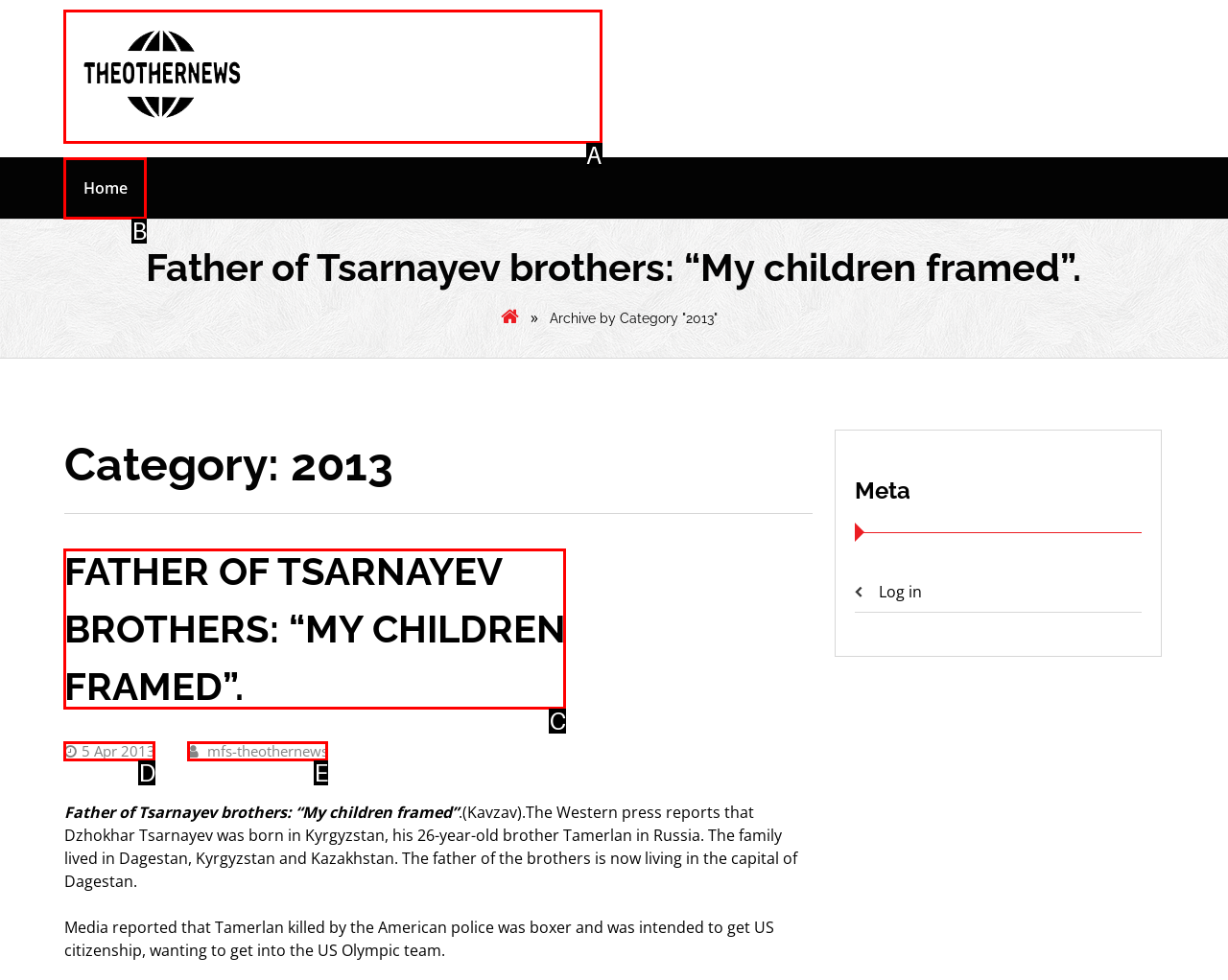Match the following description to the correct HTML element: mfs-theothernews Indicate your choice by providing the letter.

E